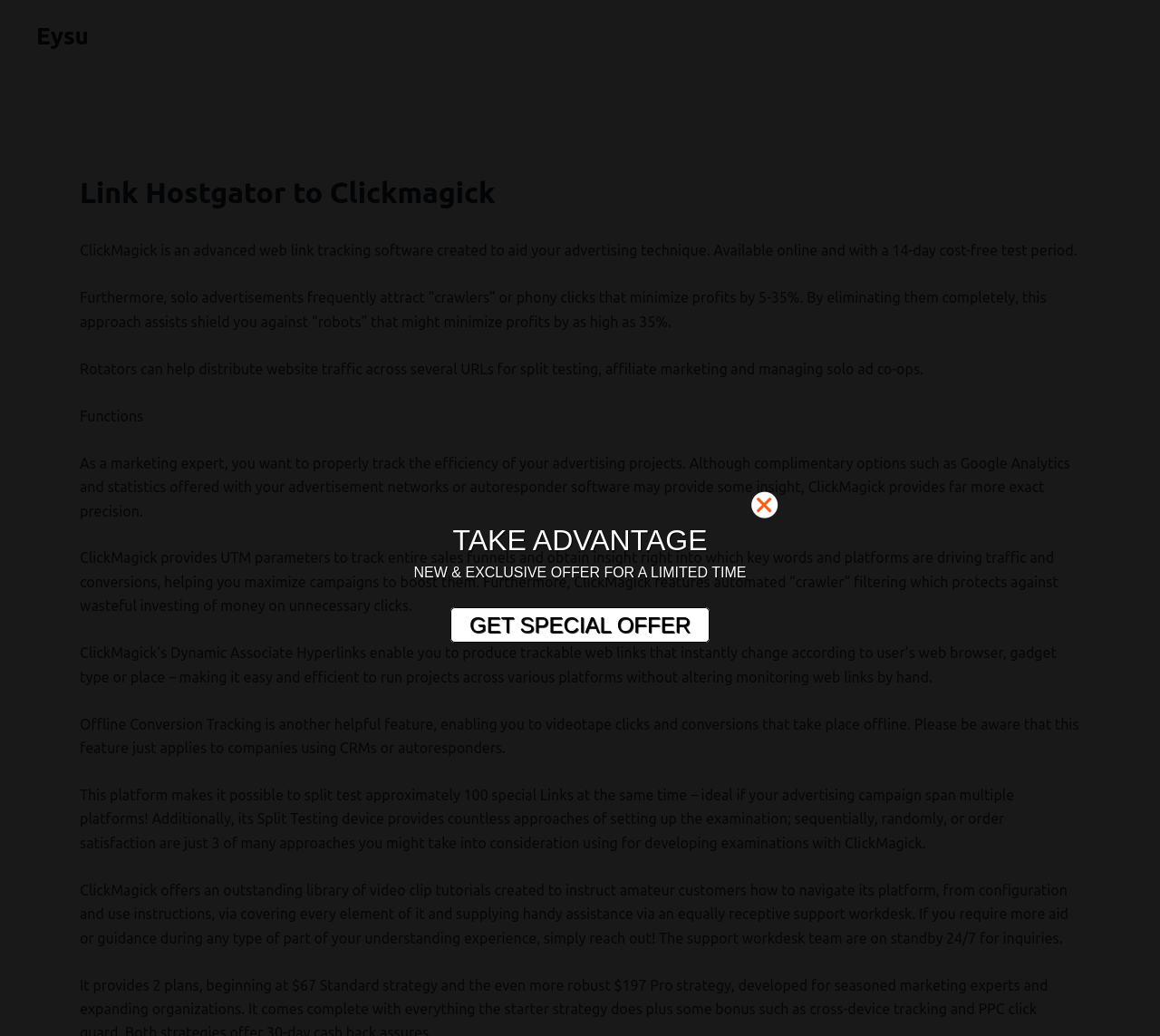Please find the bounding box for the UI element described by: "Eysu".

[0.031, 0.022, 0.076, 0.048]